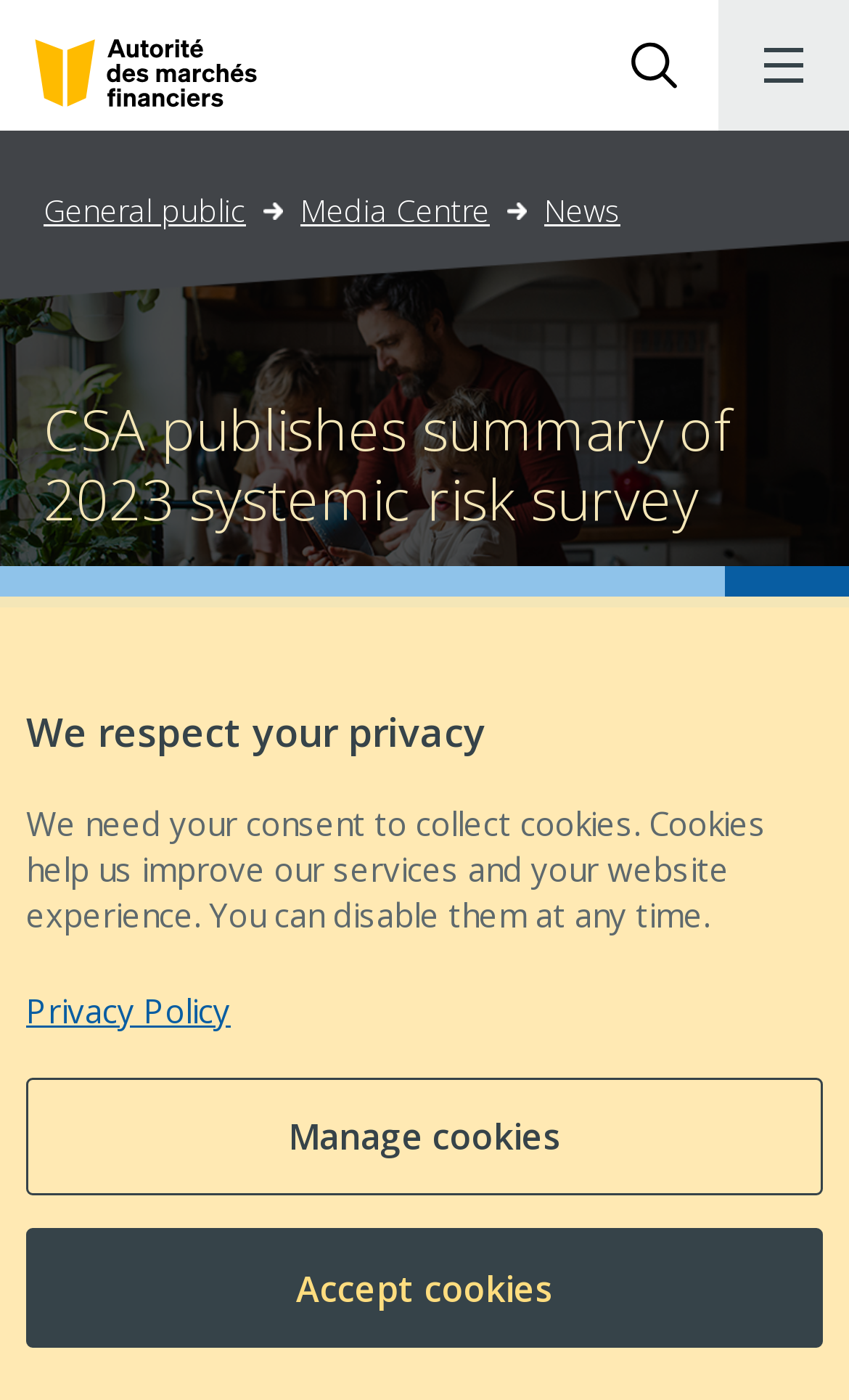From the webpage screenshot, predict the bounding box of the UI element that matches this description: "News".

[0.641, 0.137, 0.731, 0.164]